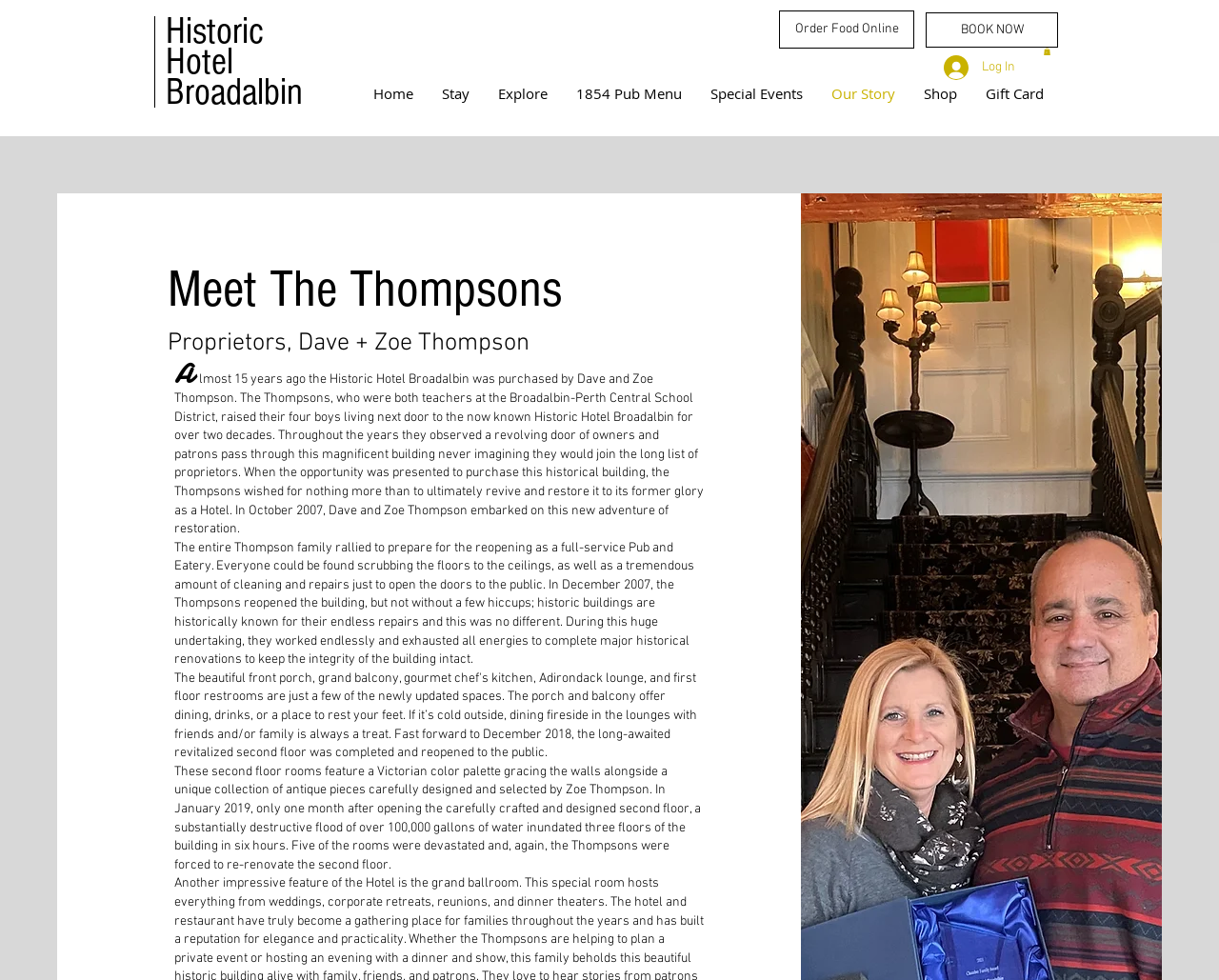Please find the bounding box coordinates of the element that must be clicked to perform the given instruction: "Go to Home page". The coordinates should be four float numbers from 0 to 1, i.e., [left, top, right, bottom].

[0.295, 0.081, 0.351, 0.11]